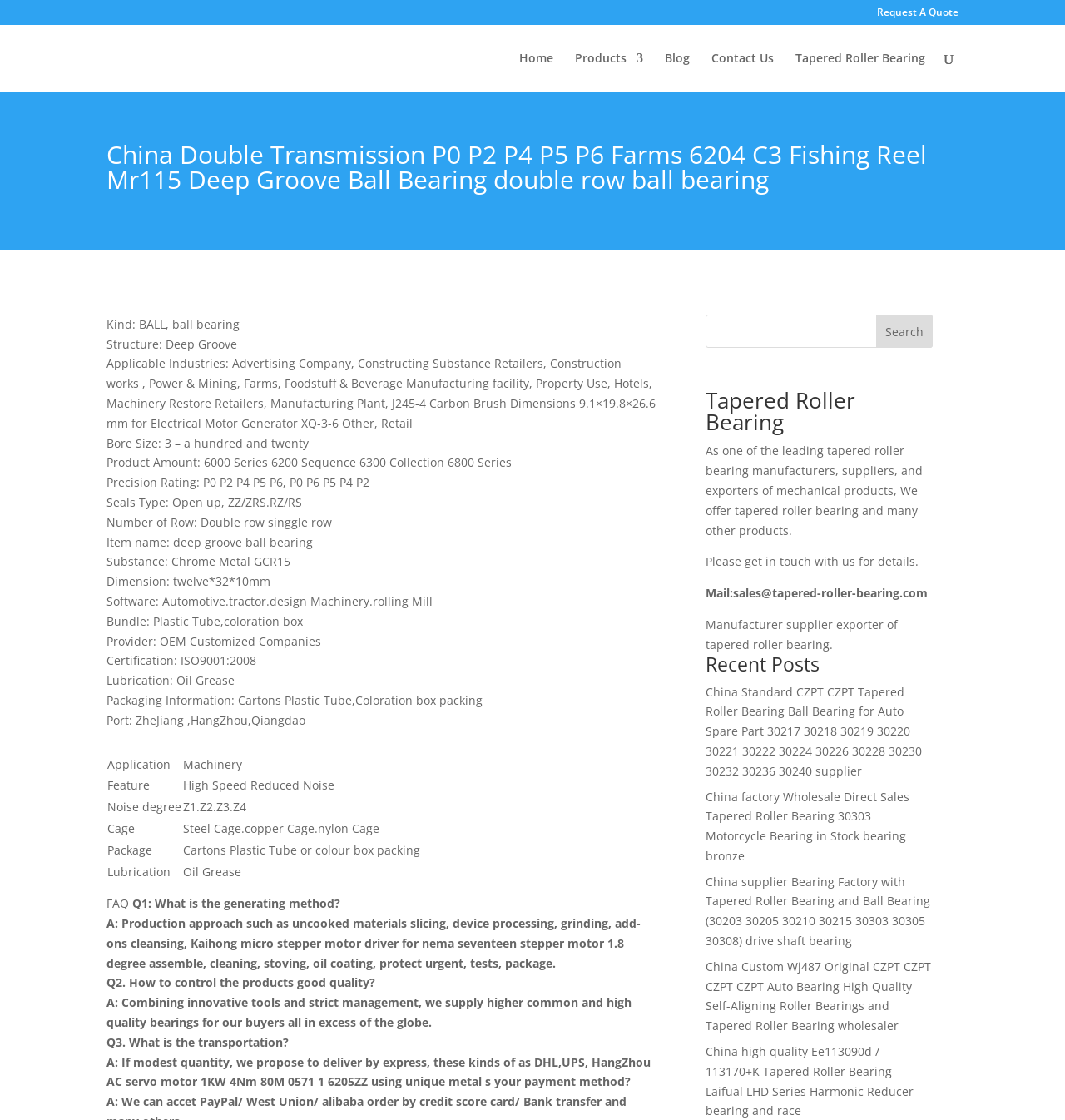Select the bounding box coordinates of the element I need to click to carry out the following instruction: "Search for products".

[0.1, 0.022, 0.9, 0.023]